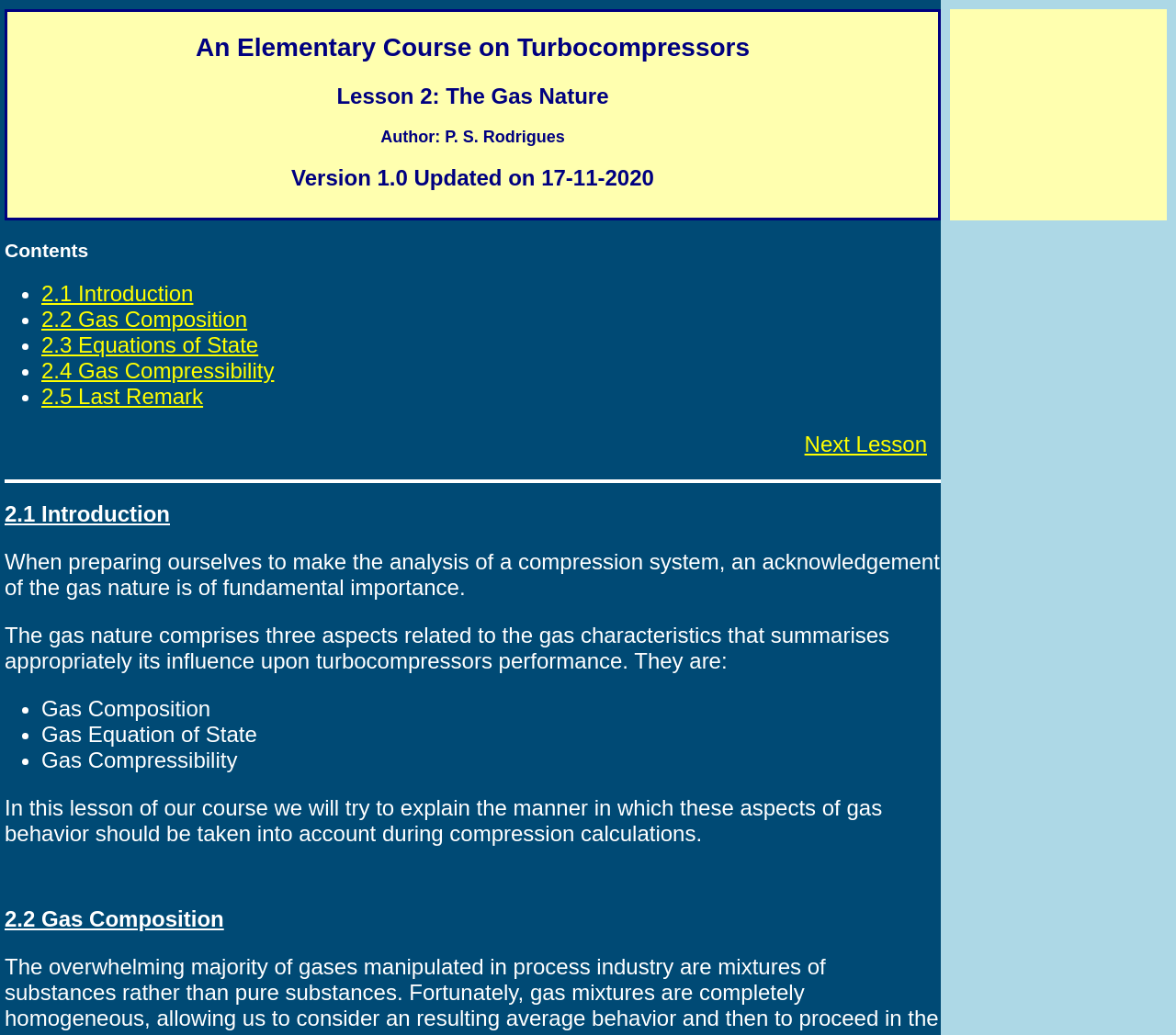Write a detailed summary of the webpage.

The webpage is a course on turbocompressors, with a clear hierarchical structure. At the top, there is a header section that spans almost the entire width of the page, containing four headings: the course title "An Elementary Course on Turbocompressors", "Lesson 2: The Gas Nature", the author's name "P. S. Rodrigues", and the version information "Version 1.0 Updated on 17-11-2020".

Below the header section, there is a "Contents" heading, followed by a list of links to different sections of the lesson, including "2.1 Introduction", "2.2 Gas Composition", "2.3 Equations of State", "2.4 Gas Compressibility", and "2.5 Last Remark". Each link is preceded by a bullet point.

The main content of the page is divided into sections, with headings "2.1 Introduction", "2.2 Gas Composition", and so on. The text in these sections discusses the importance of understanding the gas nature in turbocompressors, and explains how it affects their performance. The text is organized into paragraphs, with bullet points highlighting key aspects of gas behavior, such as gas composition, equation of state, and compressibility.

At the bottom of the page, there is a link to the "Next Lesson", and a horizontal separator line that separates the main content from the footer section. In the footer section, there is a complementary element that spans the right half of the page, but its content is not specified.

Overall, the webpage is well-organized and easy to navigate, with clear headings and concise text that explains complex concepts in turbocompressors.